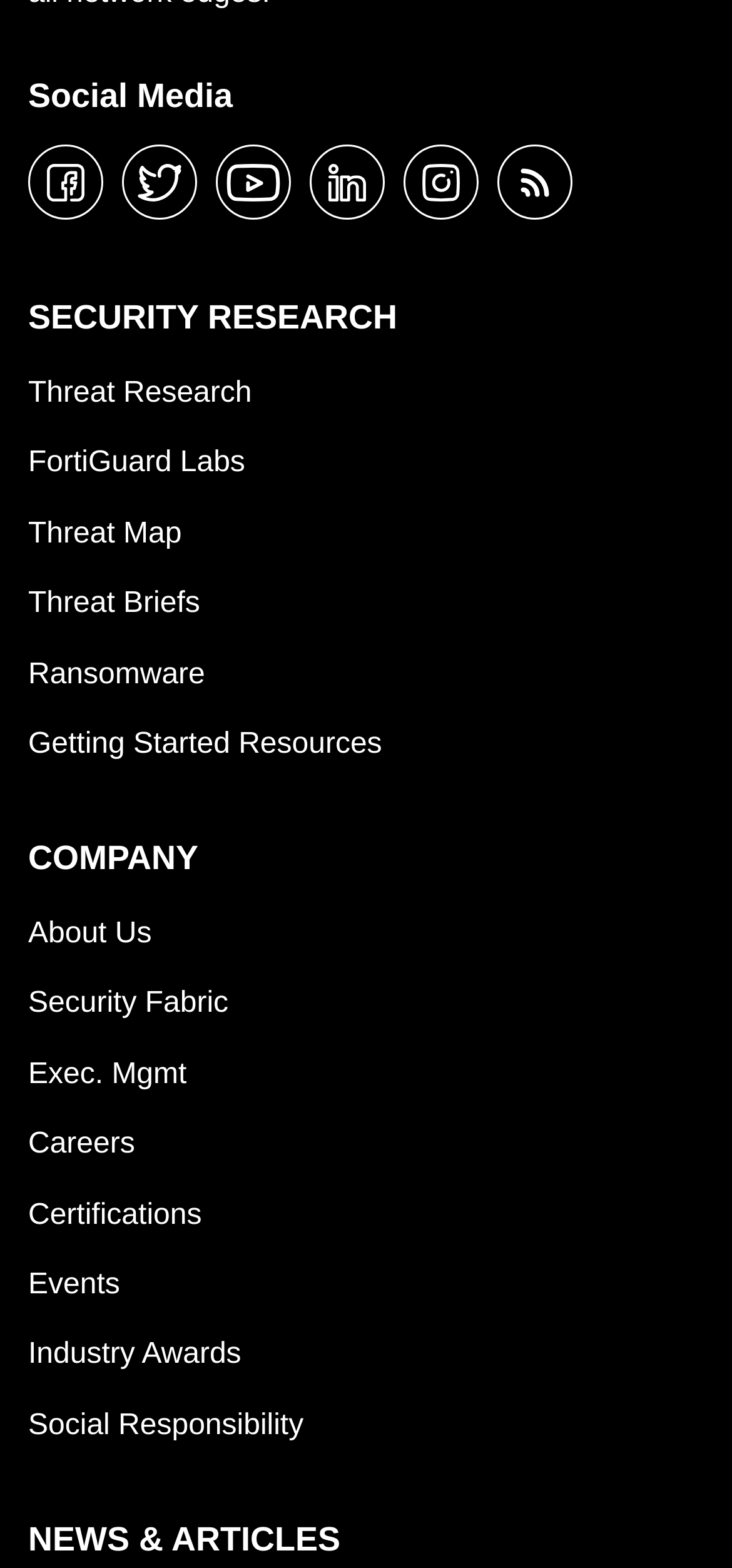Please identify the bounding box coordinates of the element's region that should be clicked to execute the following instruction: "explore news and articles". The bounding box coordinates must be four float numbers between 0 and 1, i.e., [left, top, right, bottom].

[0.038, 0.97, 0.465, 0.994]